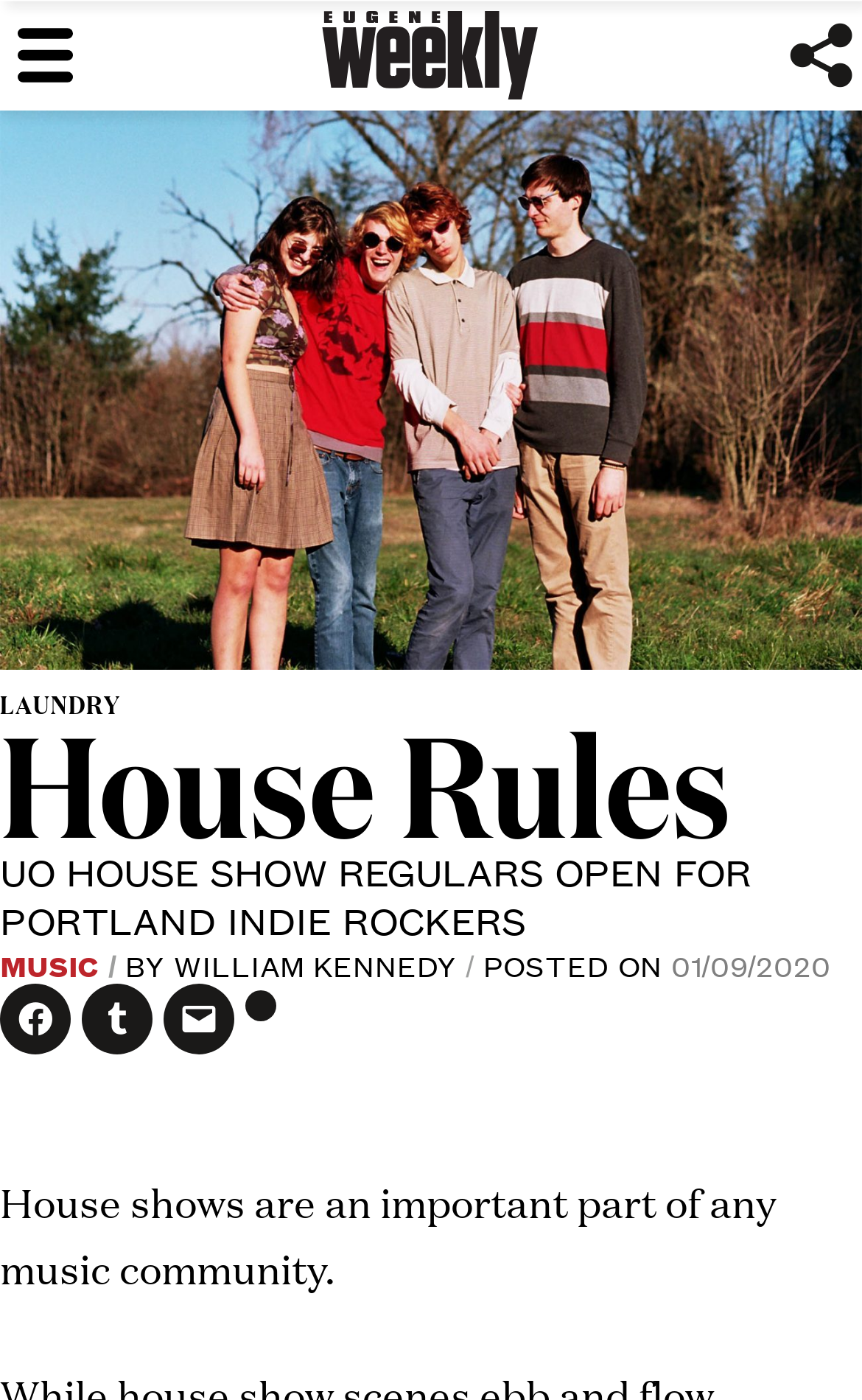Using the details from the image, please elaborate on the following question: What is the first sentence of the article?

The first sentence of the article can be found in the main content area of the webpage, where it says 'House shows are an important part of any music community.' in a static text element.